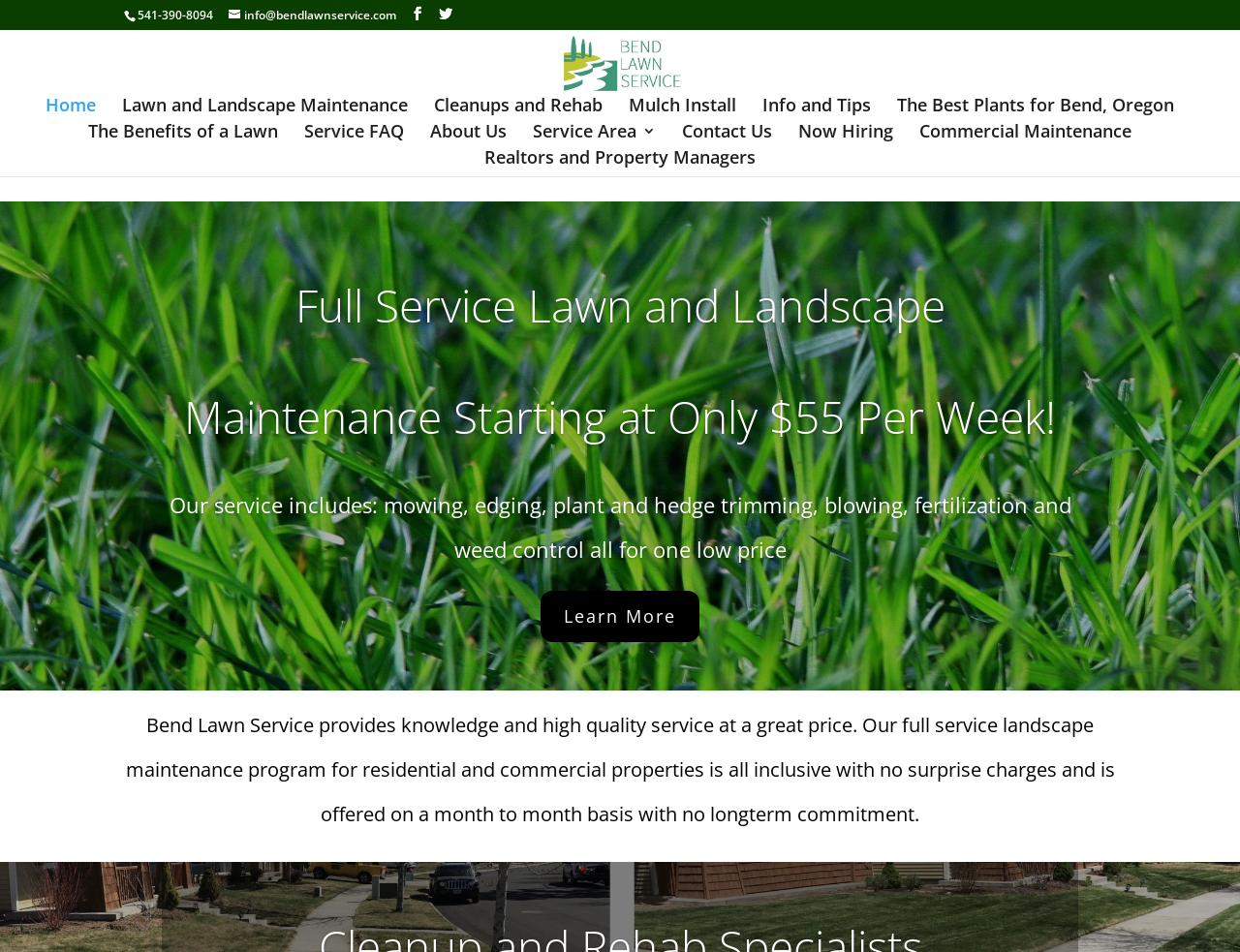Determine the bounding box coordinates of the clickable element to achieve the following action: 'Search for something'. Provide the coordinates as four float values between 0 and 1, formatted as [left, top, right, bottom].

[0.053, 0.031, 0.953, 0.033]